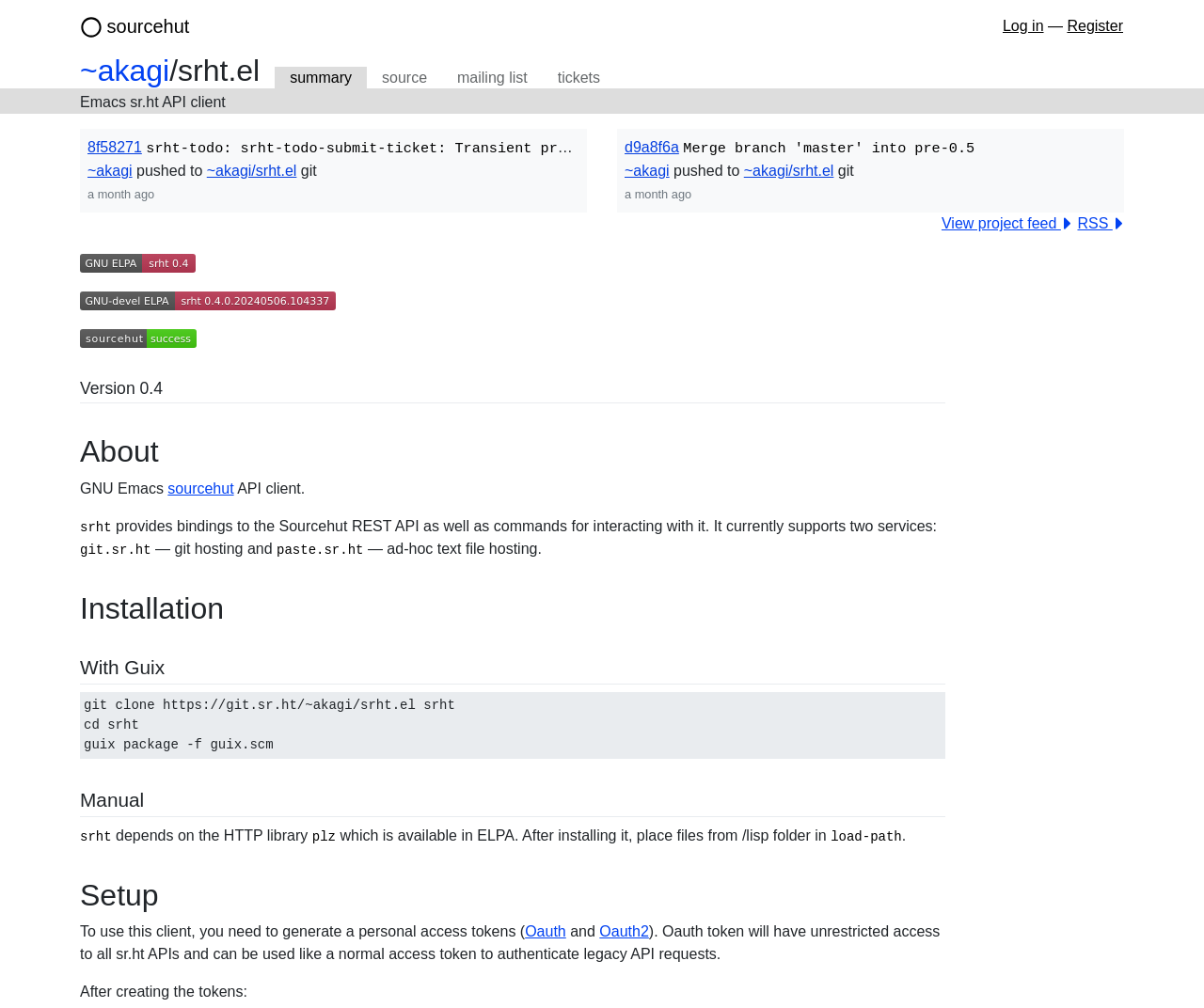Determine the bounding box of the UI component based on this description: "View project feed". The bounding box coordinates should be four float values between 0 and 1, i.e., [left, top, right, bottom].

[0.781, 0.209, 0.891, 0.234]